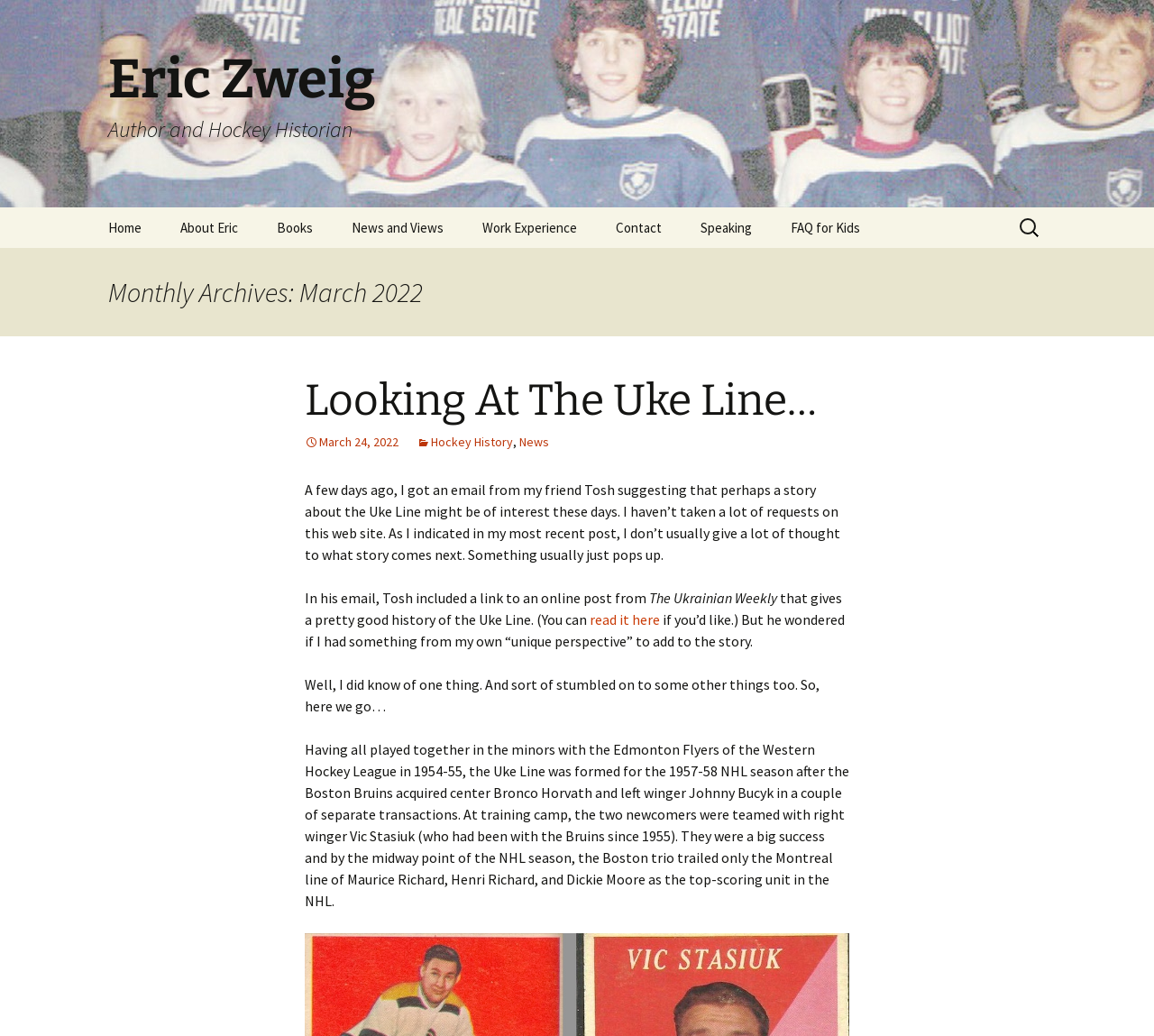Please determine the bounding box coordinates of the area that needs to be clicked to complete this task: 'Go to About us page'. The coordinates must be four float numbers between 0 and 1, formatted as [left, top, right, bottom].

None